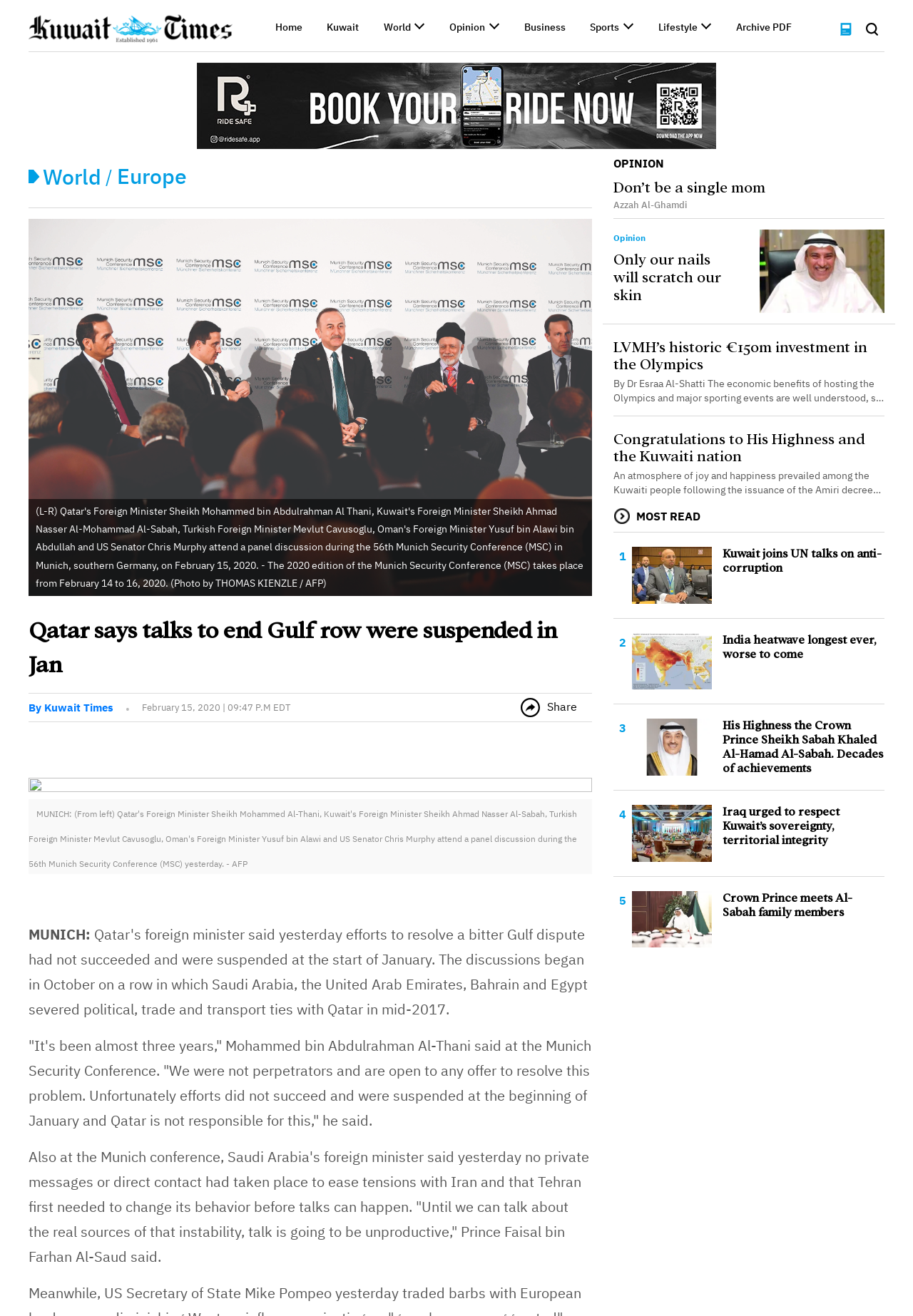Locate the bounding box coordinates of the element to click to perform the following action: 'Click on the Europe link'. The coordinates should be given as four float values between 0 and 1, in the form of [left, top, right, bottom].

[0.128, 0.123, 0.205, 0.145]